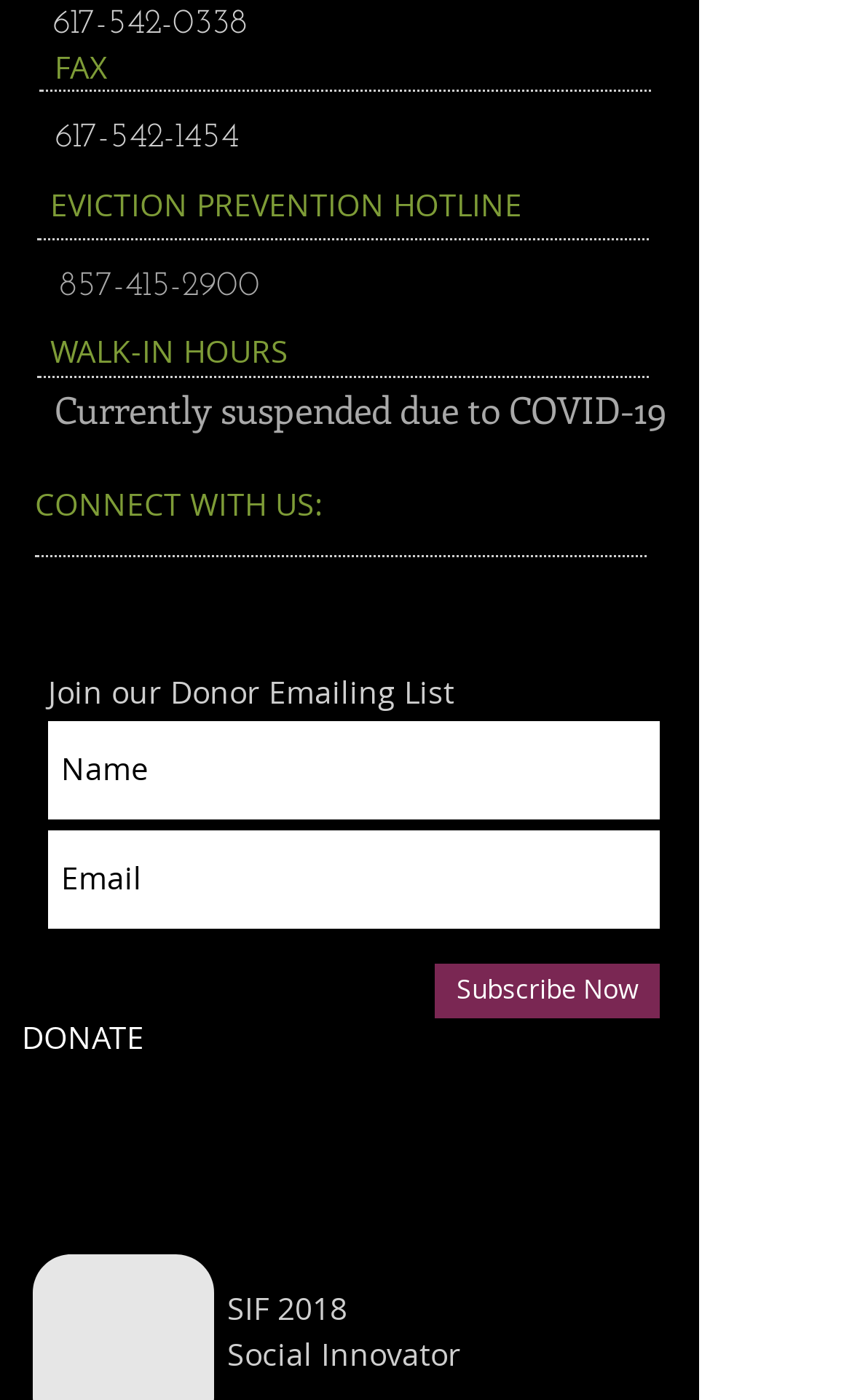Using details from the image, please answer the following question comprehensively:
How many social media links are in the 'Social Bar'?

I found the number of social media links by counting the links in the 'Social Bar' list, which includes 'YouTube', 'w-facebook', 'White Instagram Icon', and 'White Twitter Icon'.